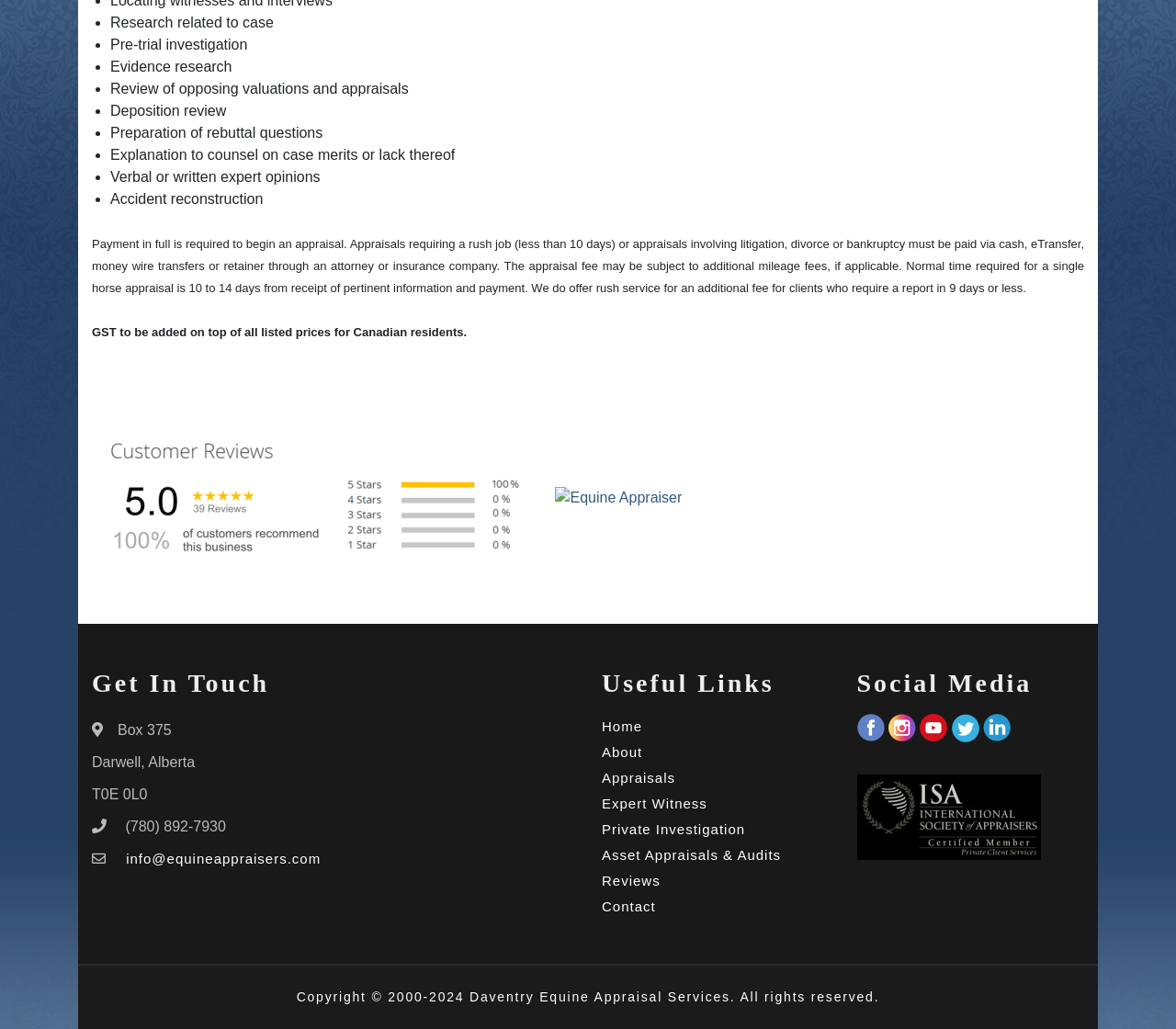Pinpoint the bounding box coordinates of the clickable area needed to execute the instruction: "Send an email to info@equineappraisers.com". The coordinates should be specified as four float numbers between 0 and 1, i.e., [left, top, right, bottom].

[0.107, 0.818, 0.273, 0.849]